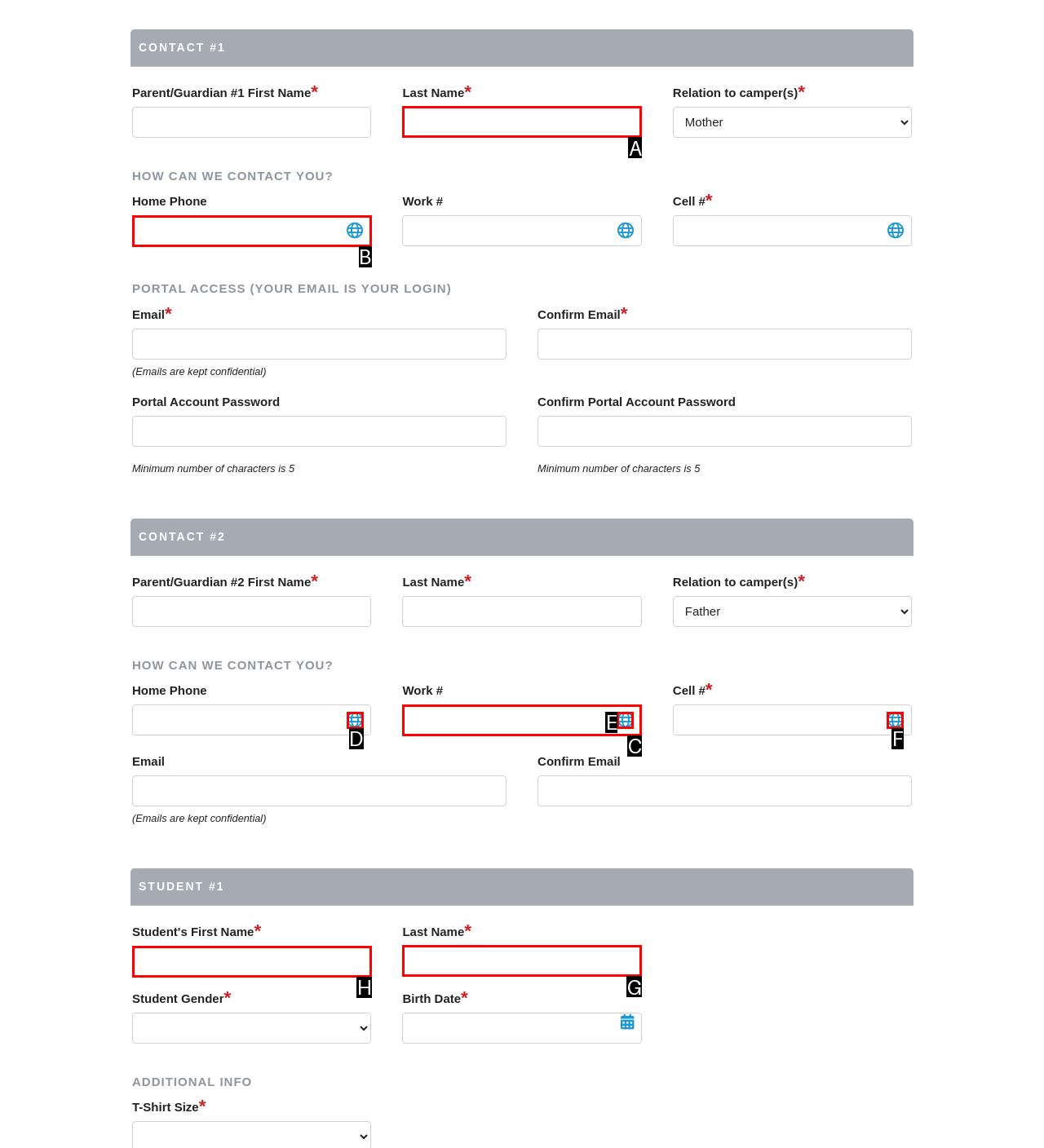Find the appropriate UI element to complete the task: Enter Student's First Name. Indicate your choice by providing the letter of the element.

H